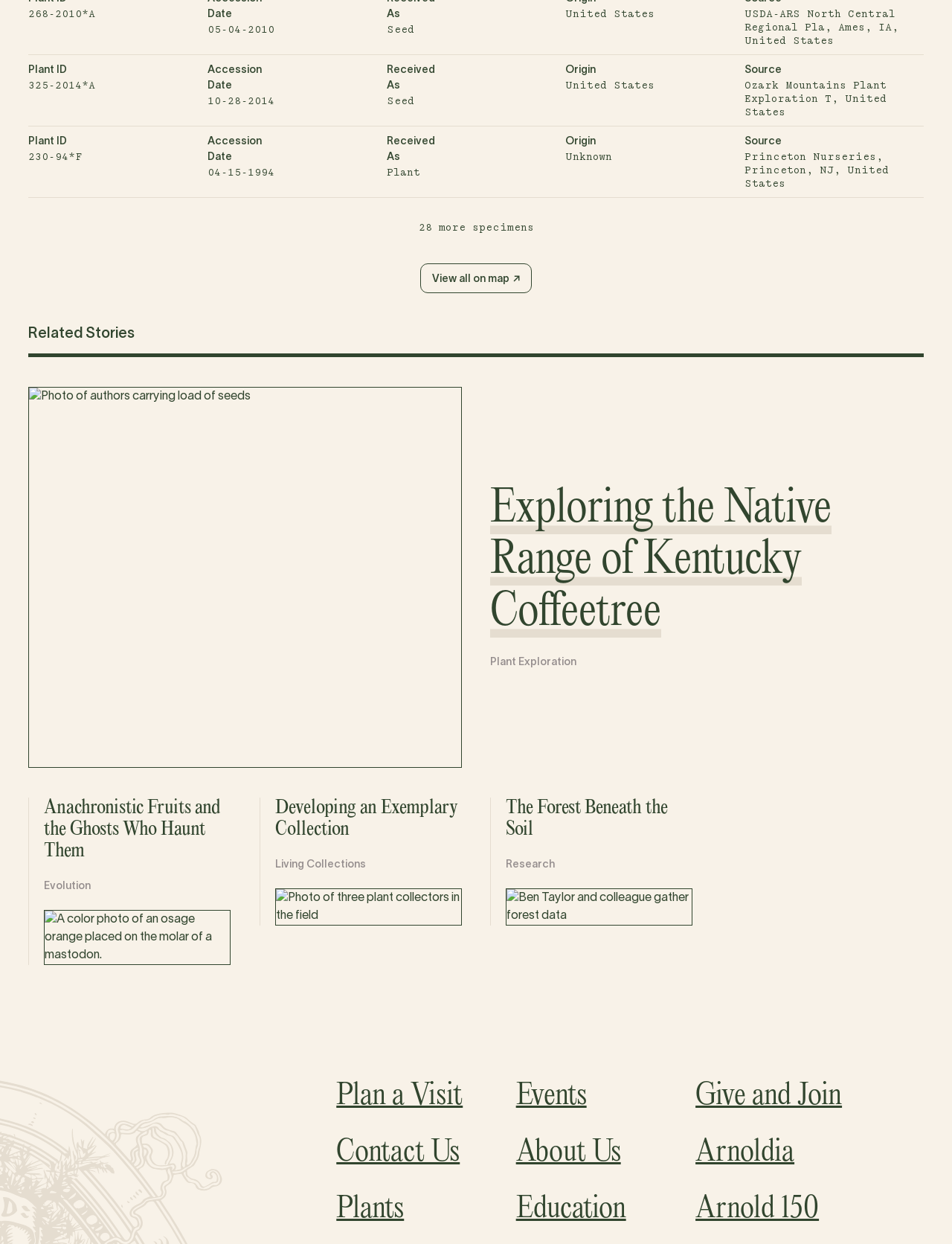Identify the bounding box coordinates of the clickable region necessary to fulfill the following instruction: "View Photo of authors carrying load of seeds". The bounding box coordinates should be four float numbers between 0 and 1, i.e., [left, top, right, bottom].

[0.03, 0.311, 0.485, 0.617]